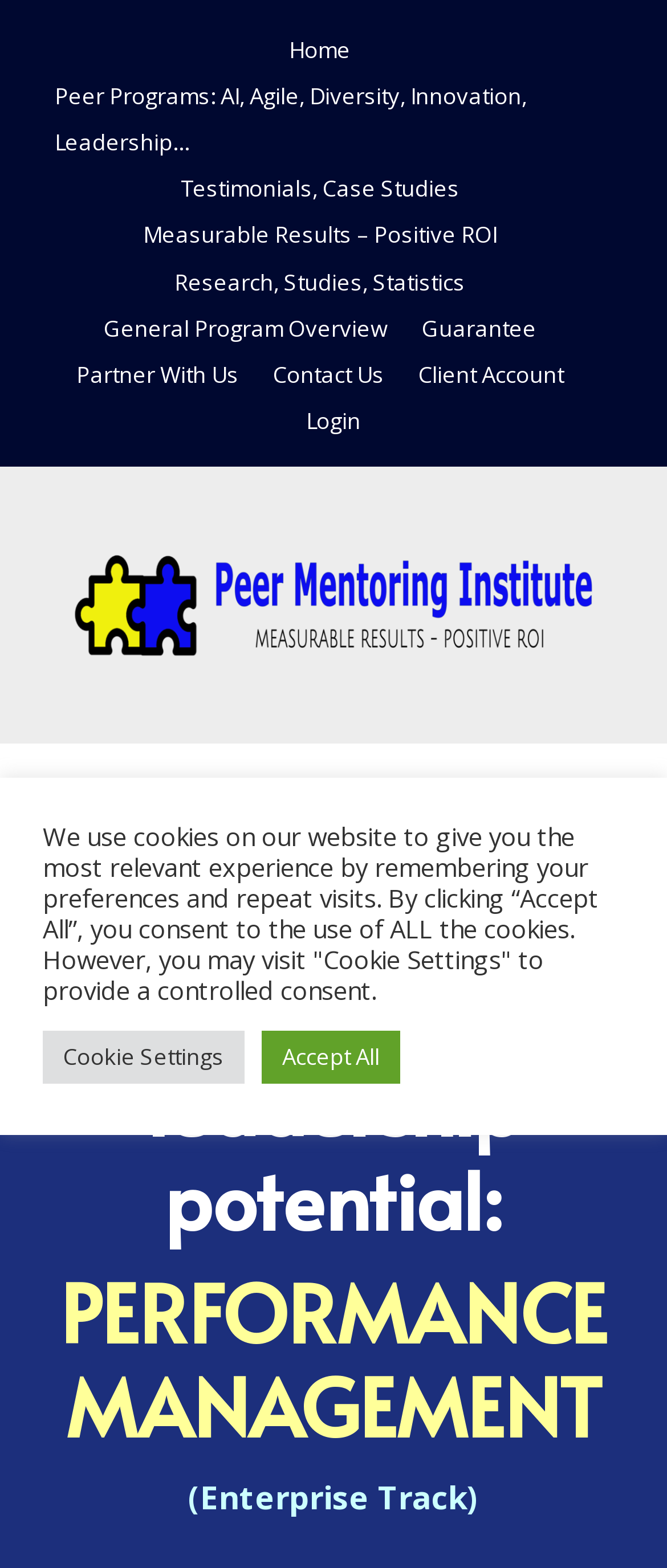Locate the bounding box coordinates of the UI element described by: "aria-label="Instagram - Black Circle"". The bounding box coordinates should consist of four float numbers between 0 and 1, i.e., [left, top, right, bottom].

None